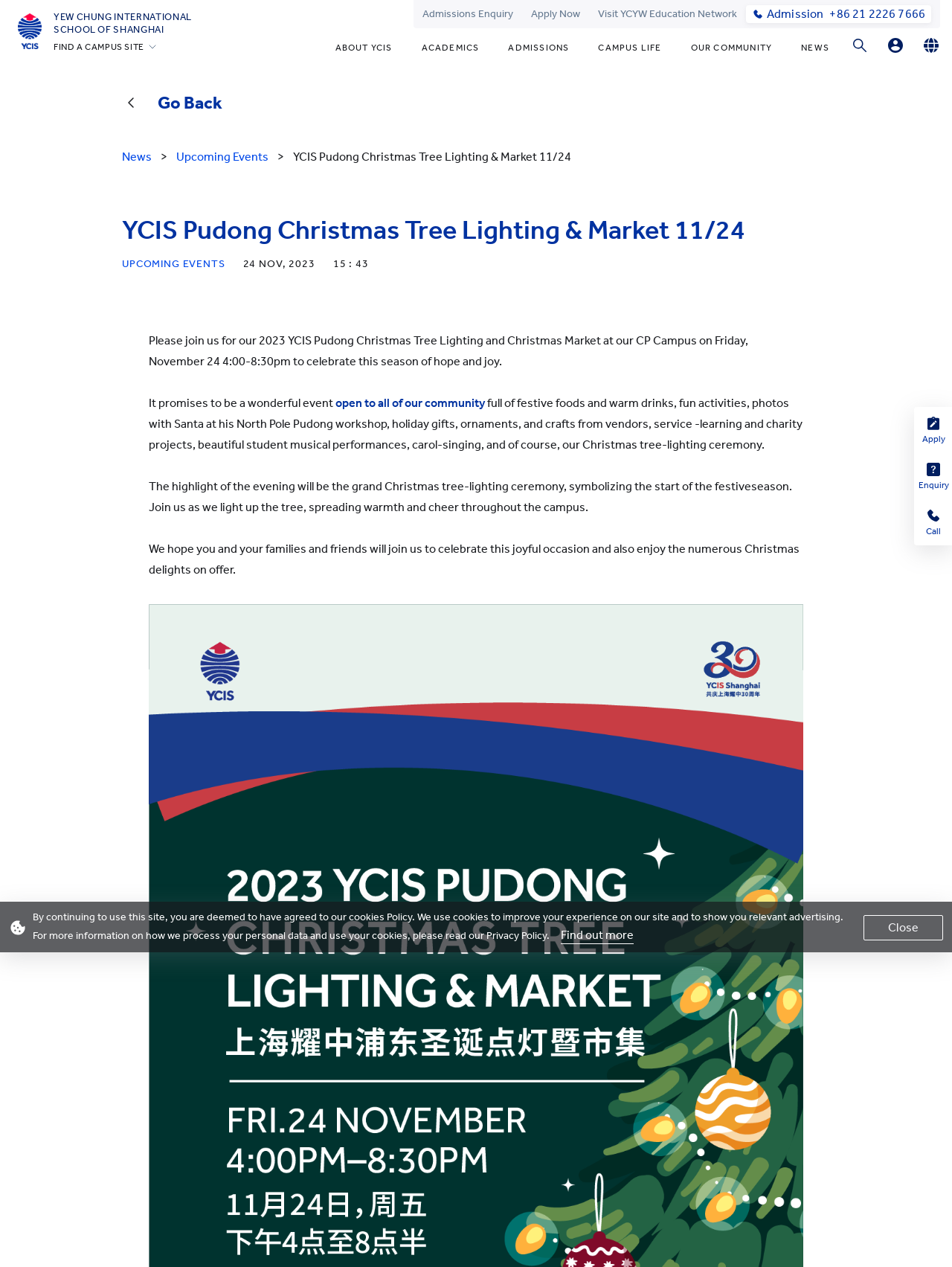Please identify the bounding box coordinates of the element that needs to be clicked to execute the following command: "Go to the 'Admissions Enquiry' page". Provide the bounding box using four float numbers between 0 and 1, formatted as [left, top, right, bottom].

[0.434, 0.0, 0.548, 0.022]